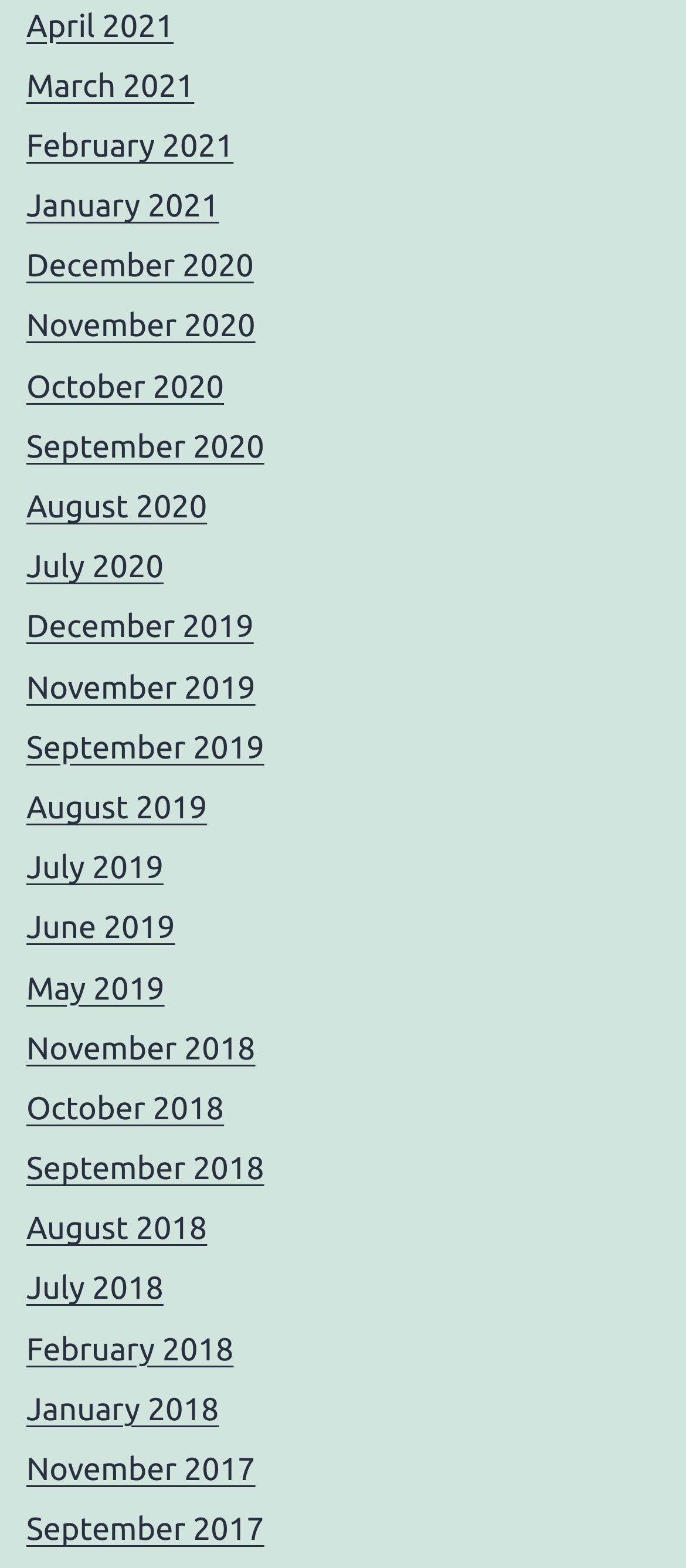How many years are represented in the list of months?
Look at the image and answer the question with a single word or phrase.

4